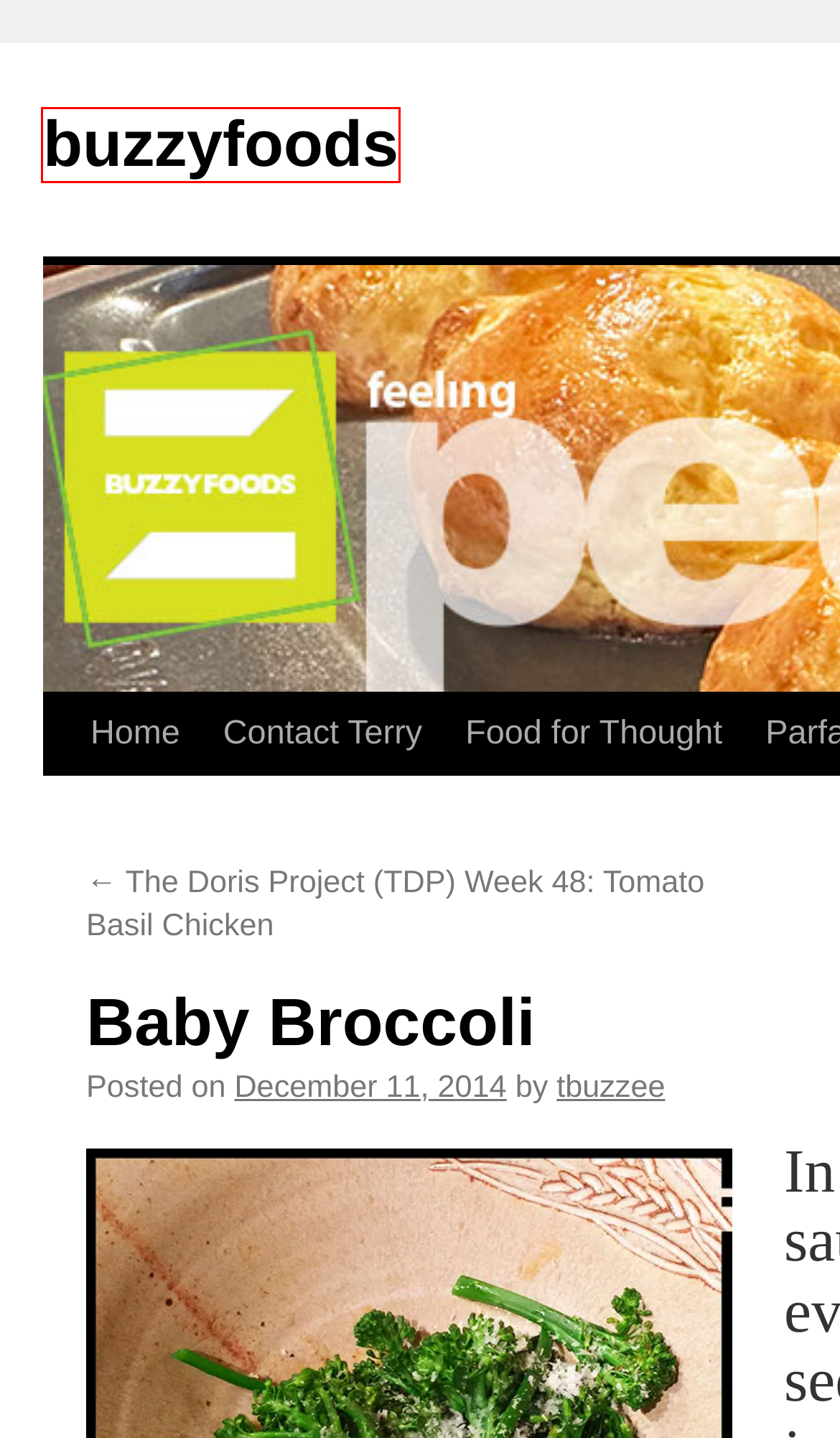You are looking at a webpage screenshot with a red bounding box around an element. Pick the description that best matches the new webpage after interacting with the element in the red bounding box. The possible descriptions are:
A. July | 2011 | buzzyfoods
B. buzzyfoods | Qu'ils mangent de la brioche (Let them eat cake) ~Jean-Jacques Rousseau, Confessions
C. Food for Thought | buzzyfoods
D. Seafood | buzzyfoods
E. tbuzzee | buzzyfoods
F. The Doris Project (TDP) Week 48: Tomato Basil Chicken | buzzyfoods
G. Basil | buzzyfoods
H. Contact Terry | buzzyfoods

B